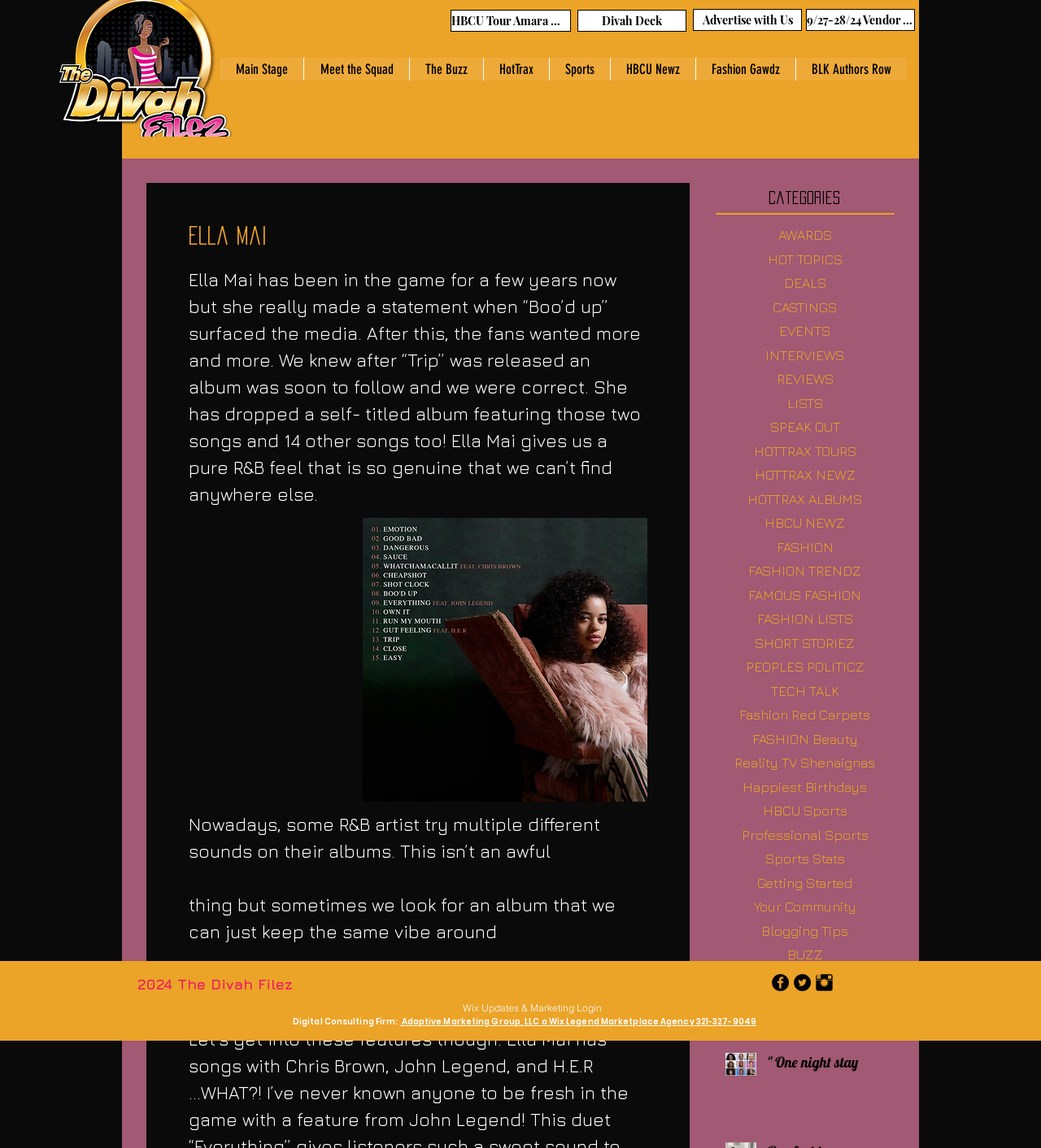Answer the following inquiry with a single word or phrase:
What is the name of the singer discussed on this webpage?

Ella Mai